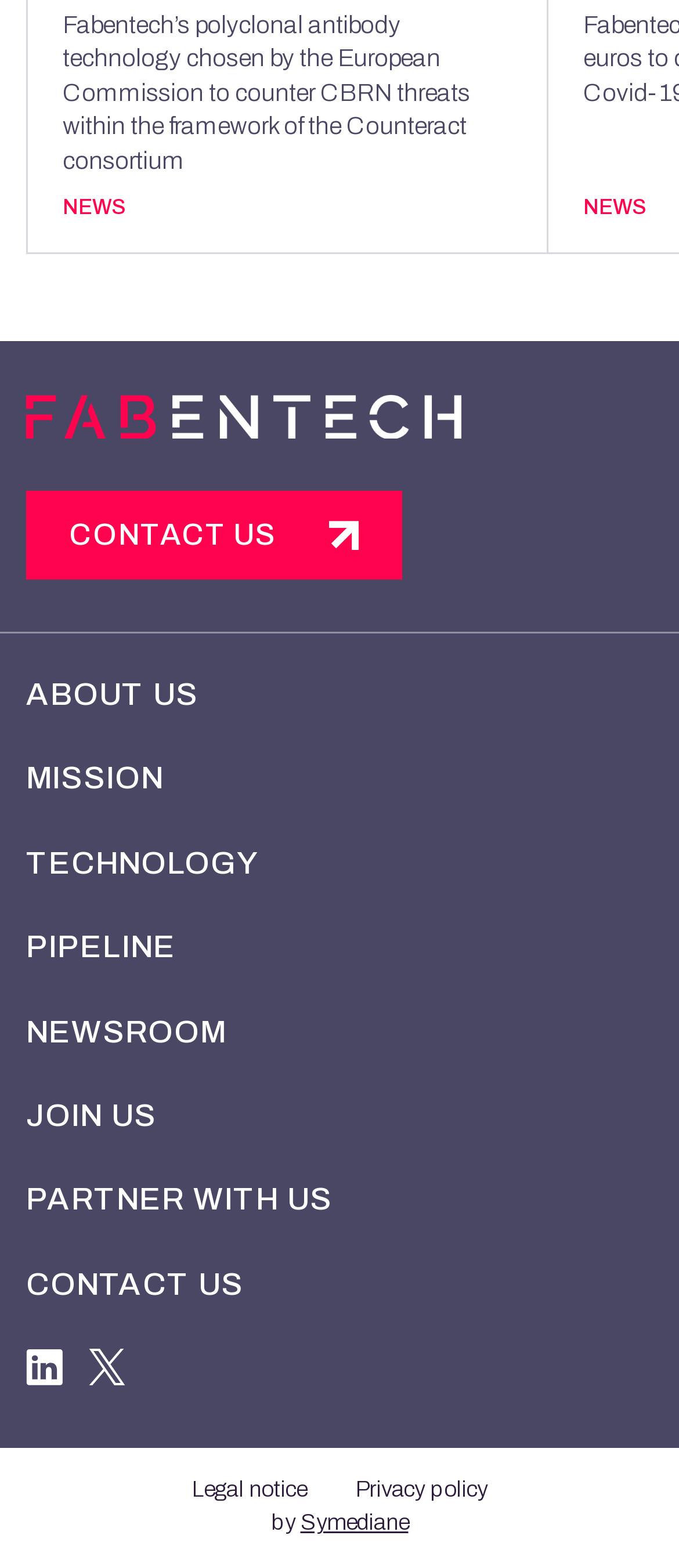Find the bounding box of the element with the following description: "Partner with us". The coordinates must be four float numbers between 0 and 1, formatted as [left, top, right, bottom].

[0.038, 0.753, 0.962, 0.807]